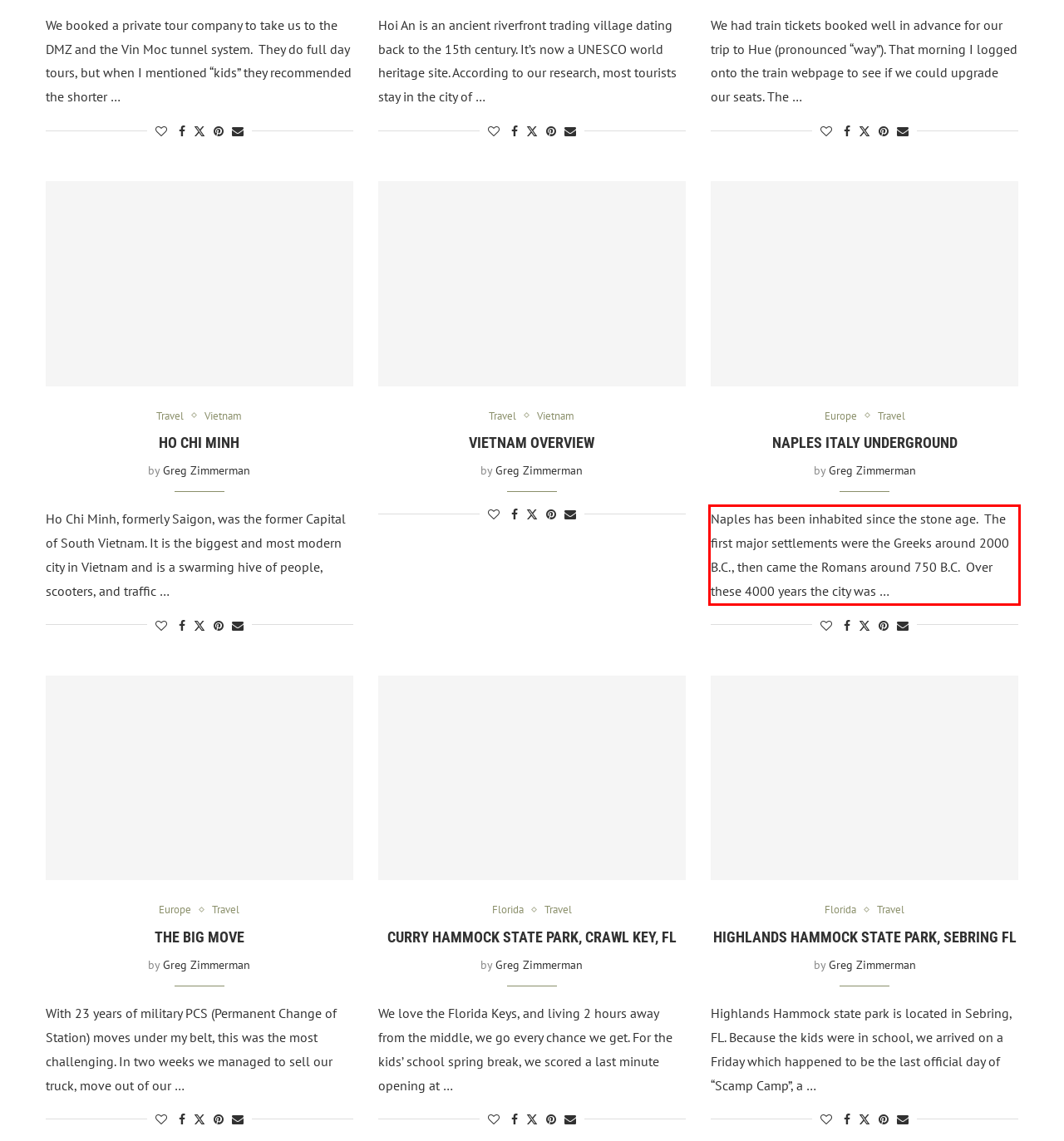Given a screenshot of a webpage, identify the red bounding box and perform OCR to recognize the text within that box.

Naples has been inhabited since the stone age. The first major settlements were the Greeks around 2000 B.C., then came the Romans around 750 B.C. Over these 4000 years the city was …